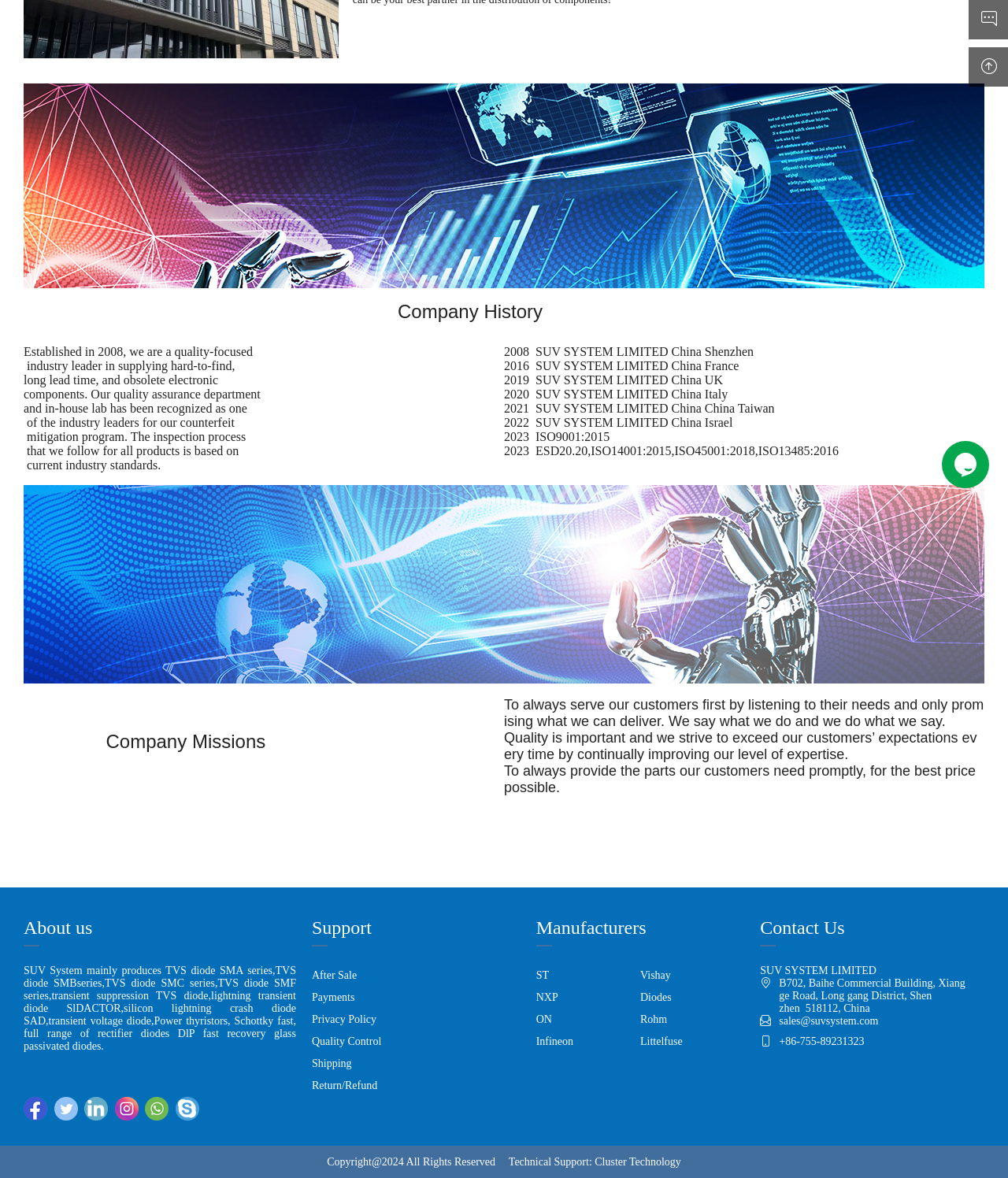Based on the provided description, "Privacy Policy", find the bounding box of the corresponding UI element in the screenshot.

[0.309, 0.856, 0.516, 0.875]